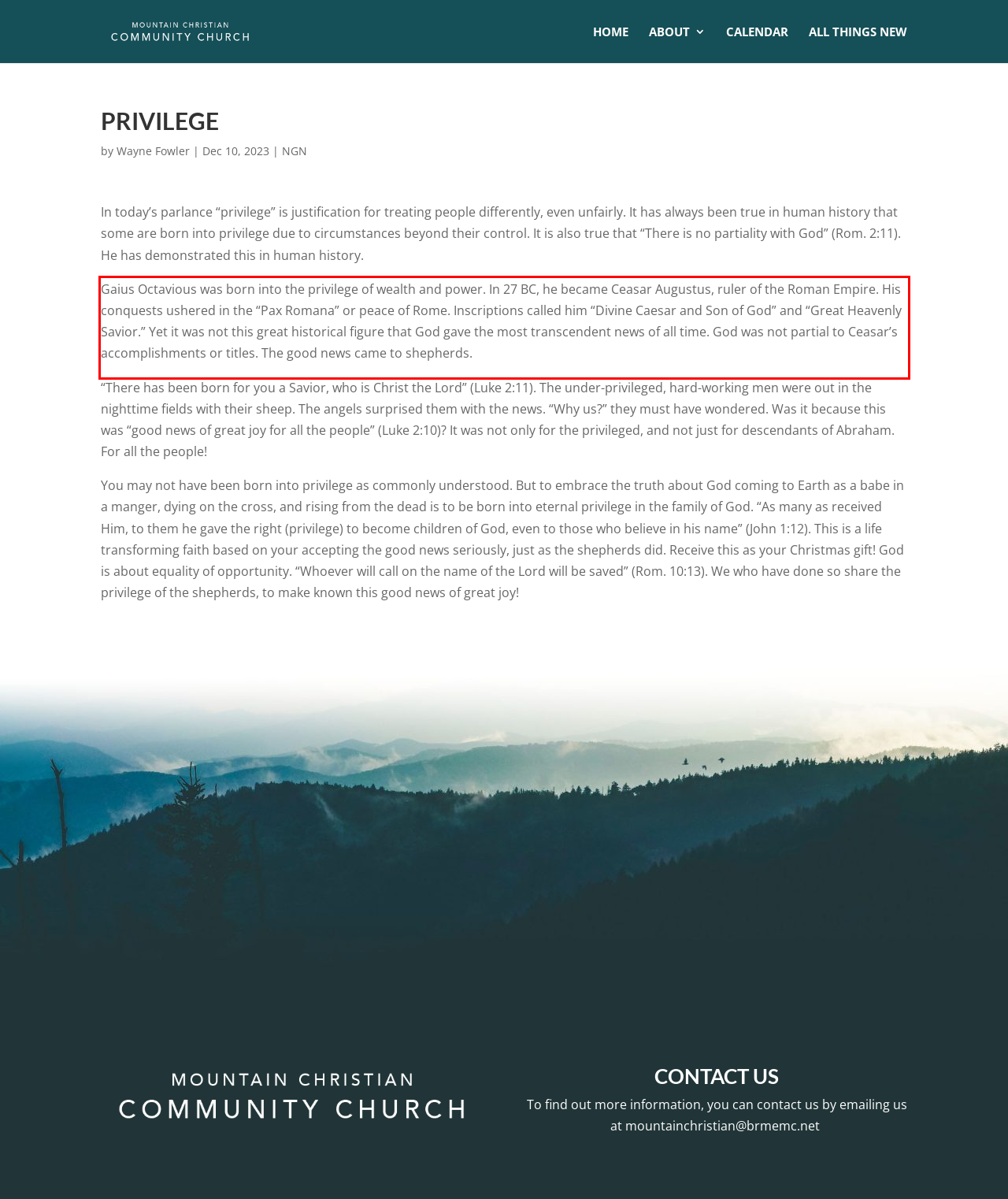You are given a screenshot with a red rectangle. Identify and extract the text within this red bounding box using OCR.

Gaius Octavious was born into the privilege of wealth and power. In 27 BC, he became Ceasar Augustus, ruler of the Roman Empire. His conquests ushered in the “Pax Romana” or peace of Rome. Inscriptions called him “Divine Caesar and Son of God” and “Great Heavenly Savior.” Yet it was not this great historical figure that God gave the most transcendent news of all time. God was not partial to Ceasar’s accomplishments or titles. The good news came to shepherds.